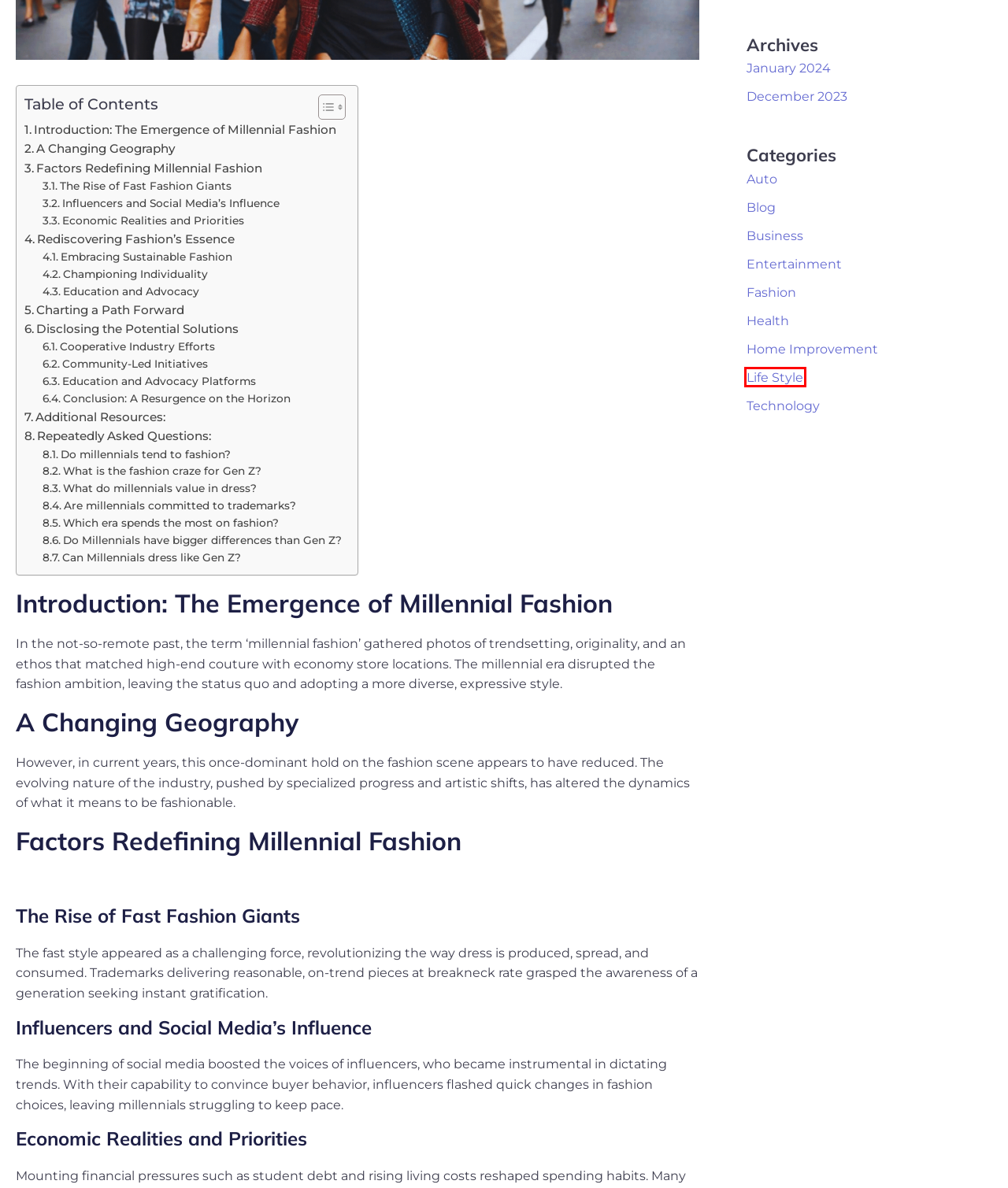Given a screenshot of a webpage with a red bounding box, please pick the webpage description that best fits the new webpage after clicking the element inside the bounding box. Here are the candidates:
A. Admin - speciousness
B. Services - speciousness
C. Technology - speciousness
D. Business - speciousness
E. Entertainment - speciousness
F. Health - speciousness
G. Life Style - speciousness
H. Home Improvement - speciousness

G